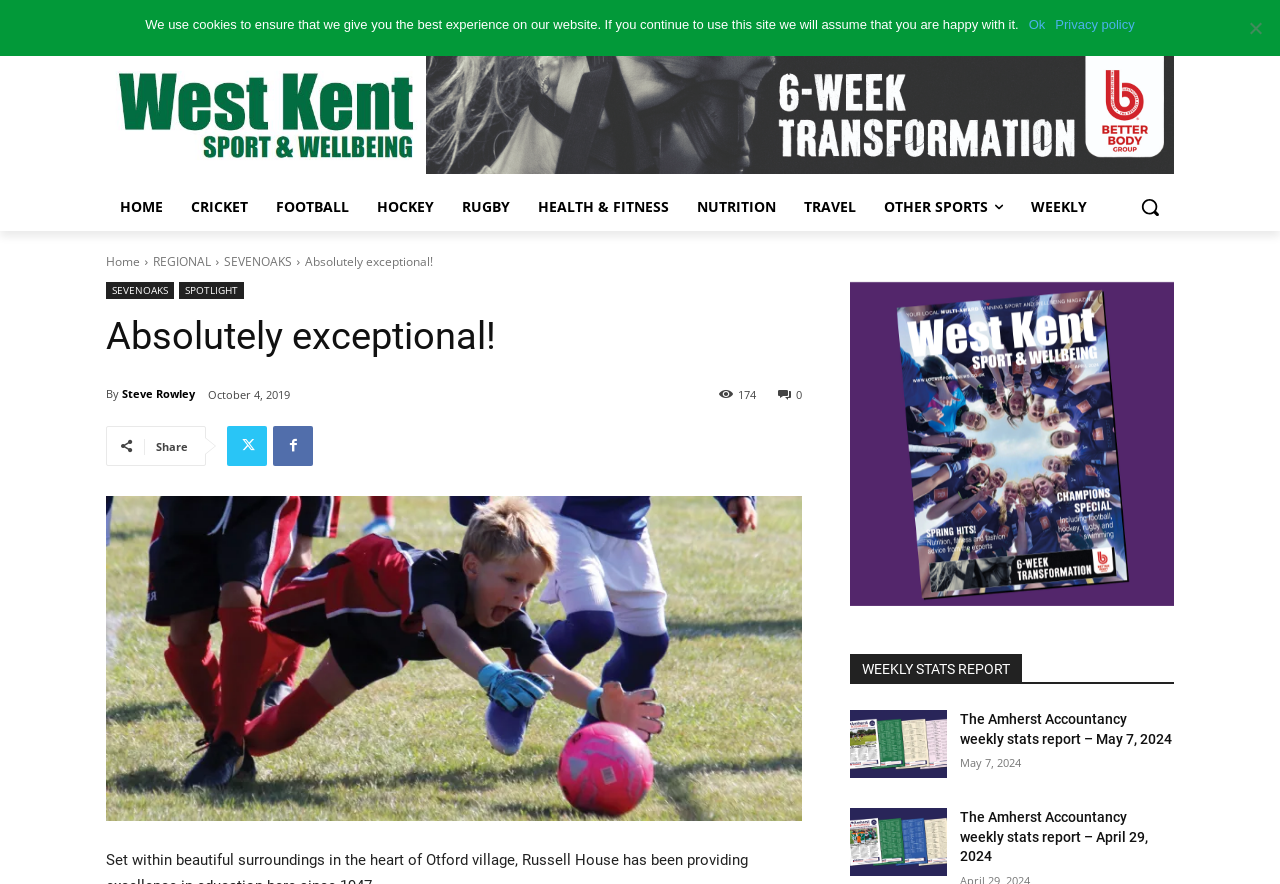Using floating point numbers between 0 and 1, provide the bounding box coordinates in the format (top-left x, top-left y, bottom-right x, bottom-right y). Locate the UI element described here: title="Local Sports News"

[0.083, 0.069, 0.333, 0.191]